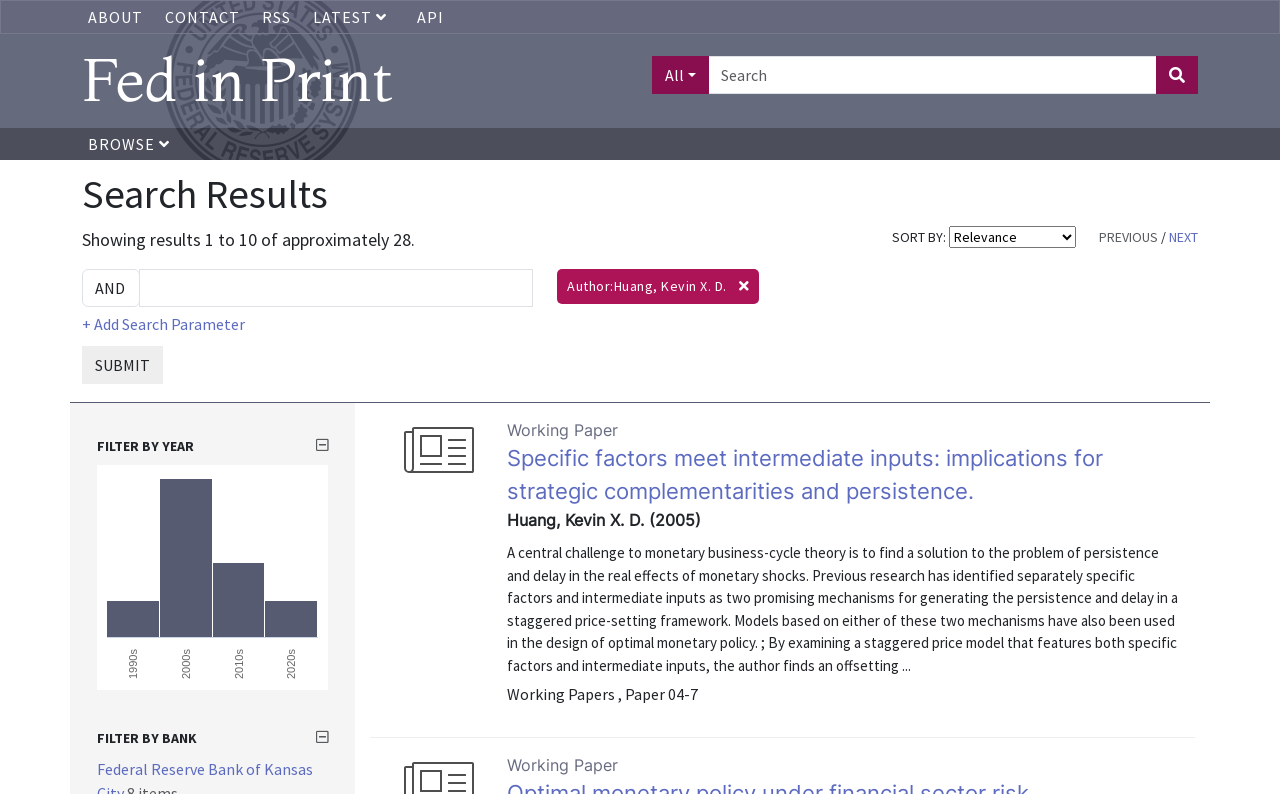Respond to the question below with a single word or phrase: How many search results are shown?

10